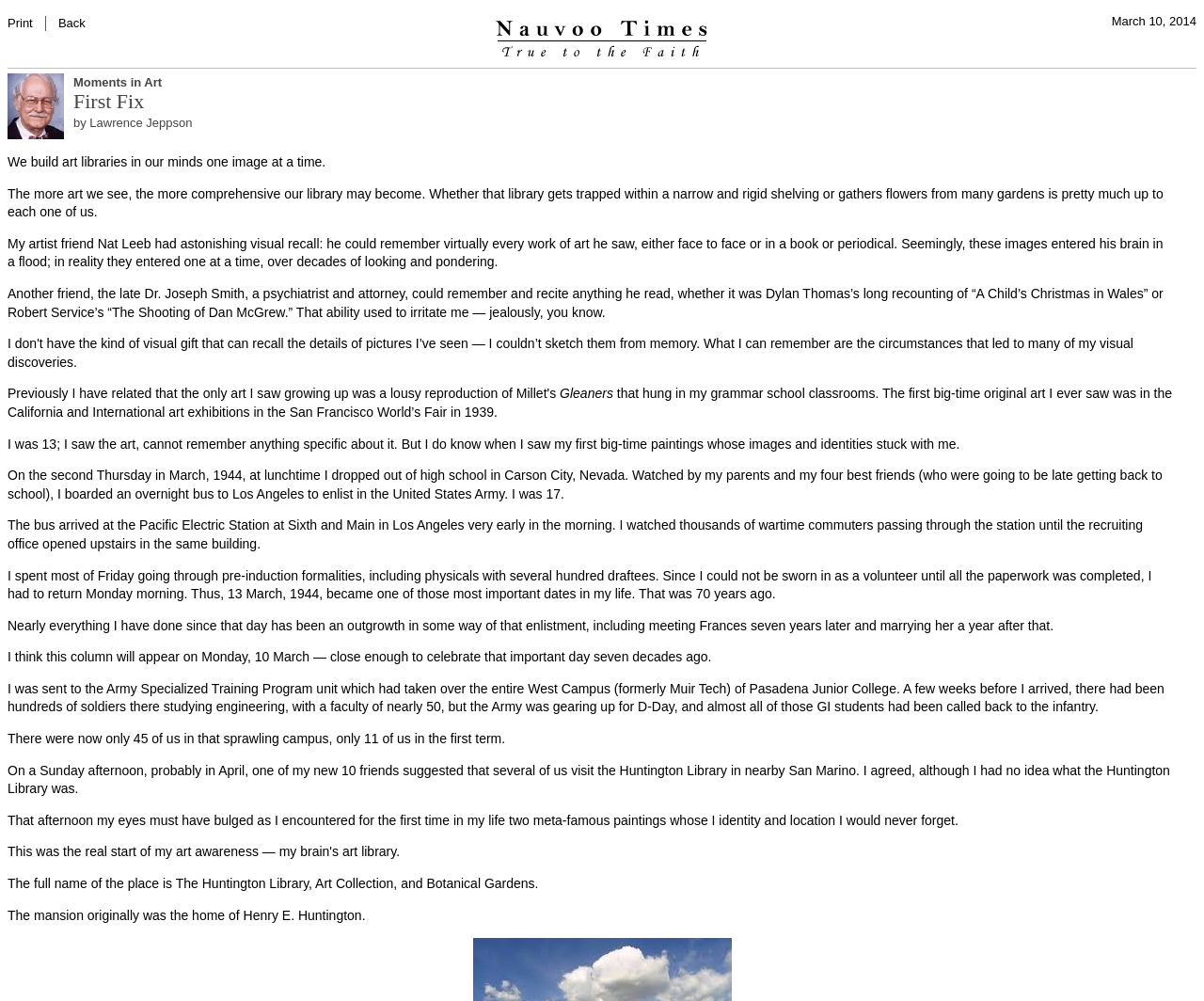Using the description "Back", predict the bounding box of the relevant HTML element.

[0.048, 0.016, 0.071, 0.03]